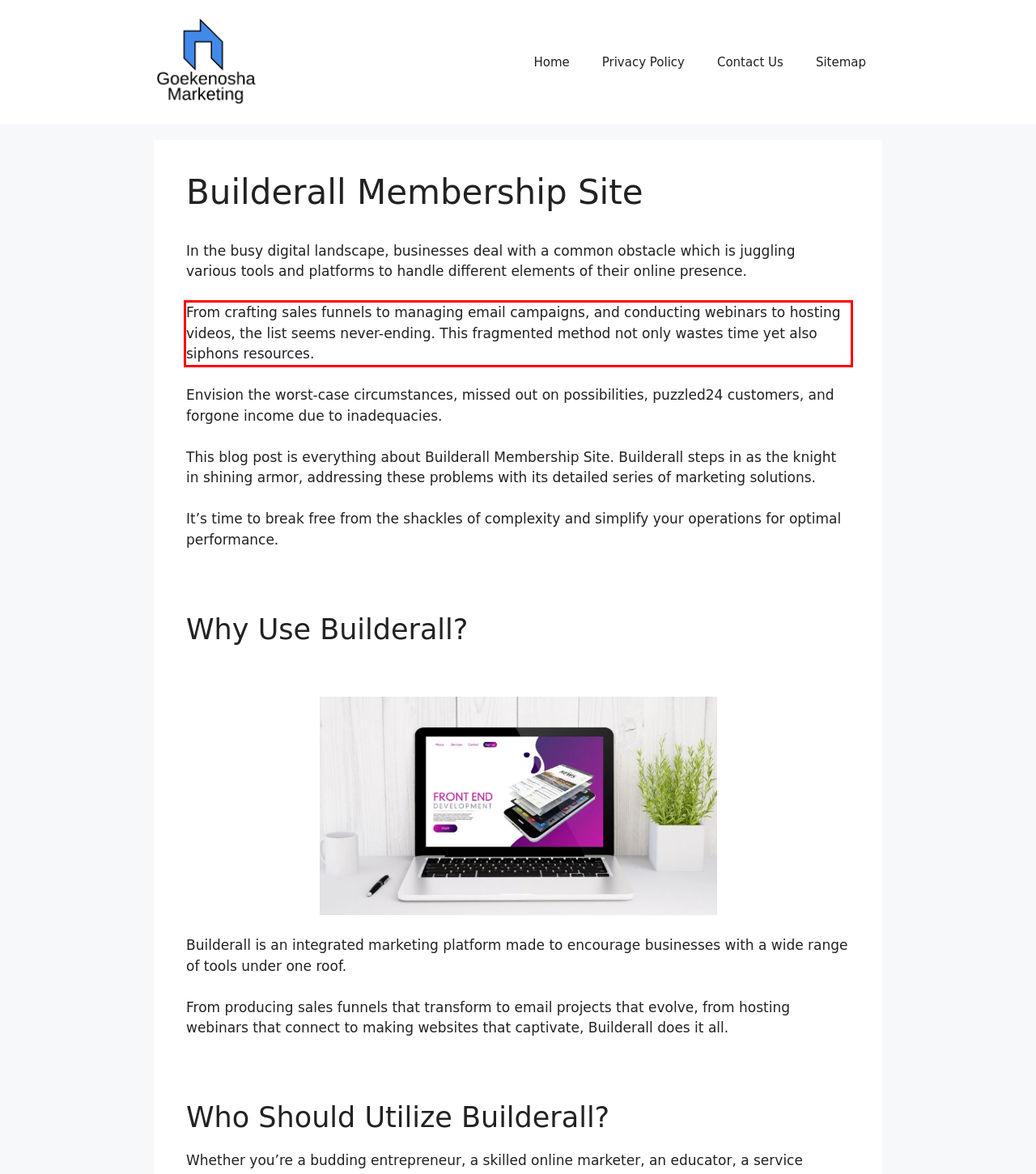By examining the provided screenshot of a webpage, recognize the text within the red bounding box and generate its text content.

From crafting sales funnels to managing email campaigns, and conducting webinars to hosting videos, the list seems never-ending. This fragmented method not only wastes time yet also siphons resources.